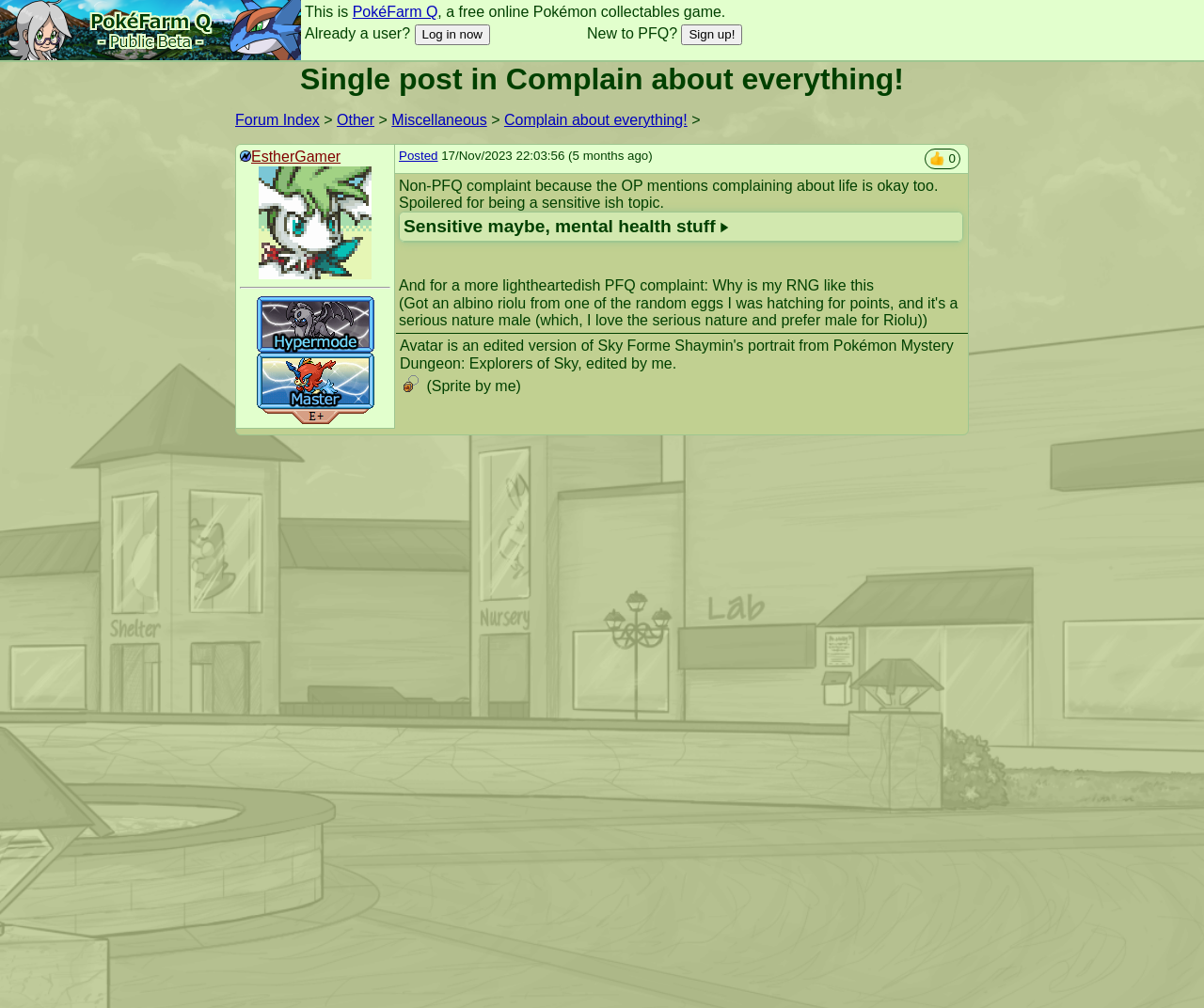Kindly determine the bounding box coordinates for the area that needs to be clicked to execute this instruction: "Go to the 'PokéFarm Q' homepage".

[0.293, 0.004, 0.364, 0.02]